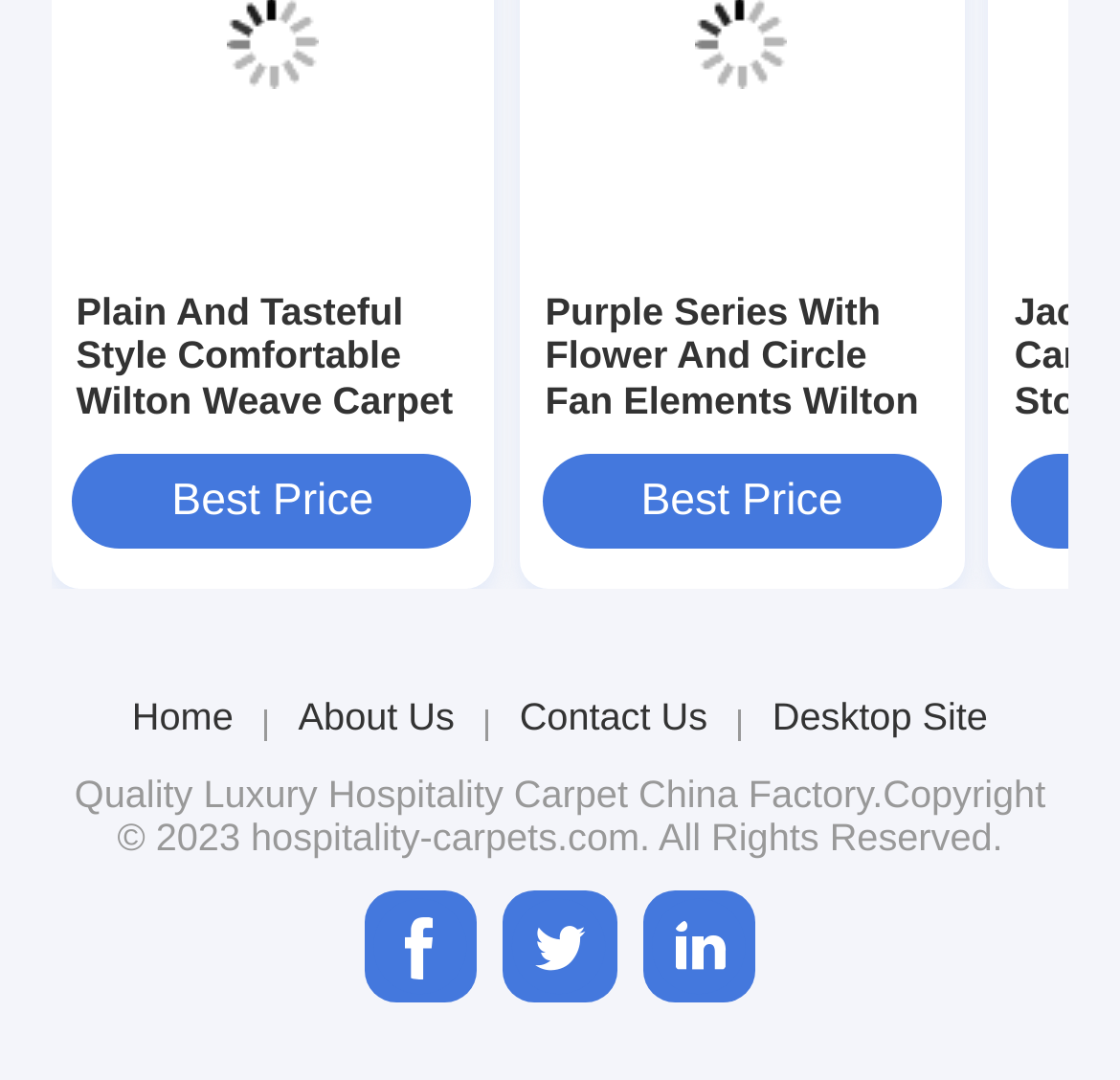How many navigation links are at the bottom?
Based on the visual content, answer with a single word or a brief phrase.

4